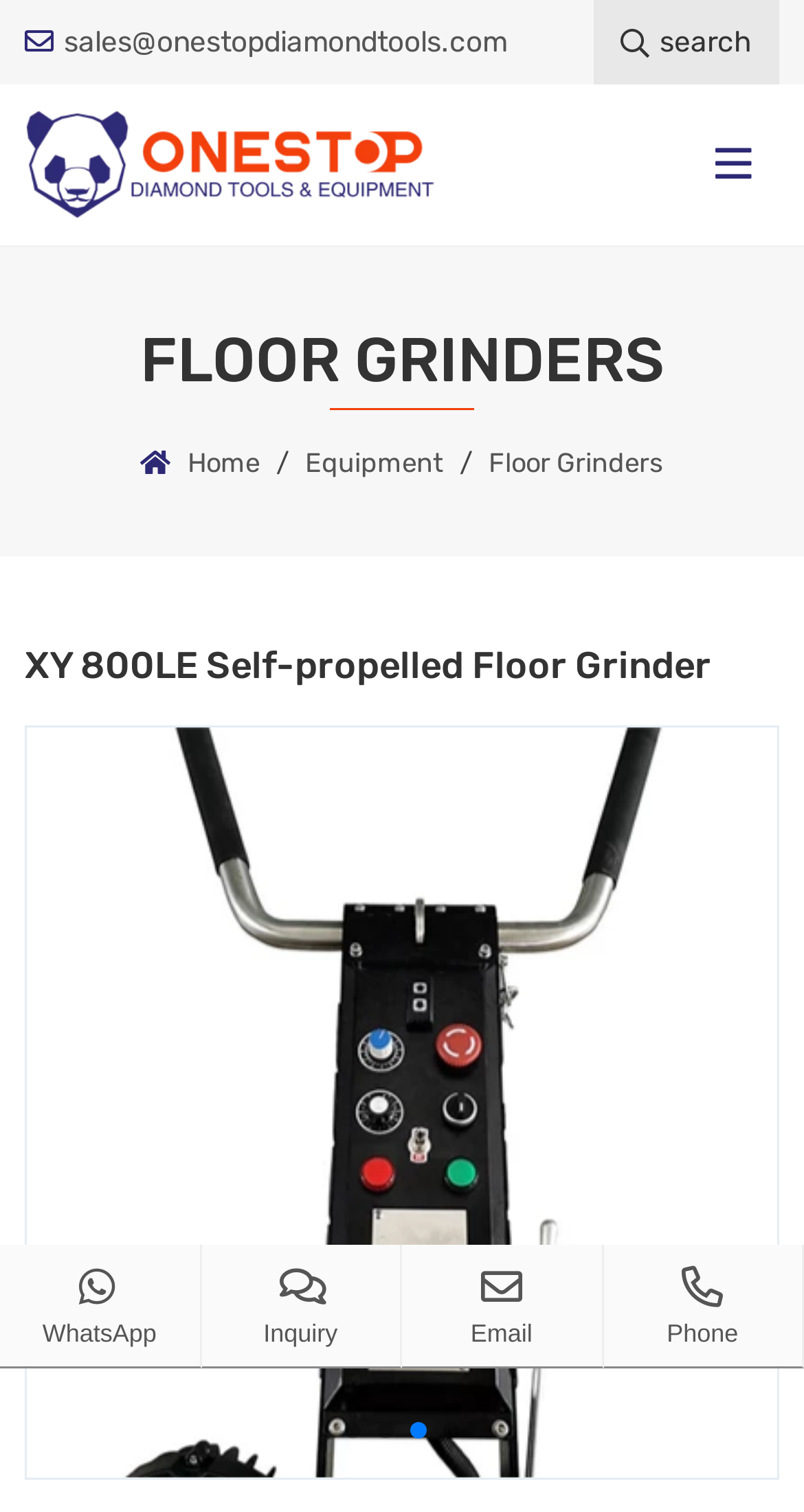Please find the bounding box coordinates of the element that needs to be clicked to perform the following instruction: "view equipment". The bounding box coordinates should be four float numbers between 0 and 1, represented as [left, top, right, bottom].

[0.379, 0.295, 0.551, 0.316]